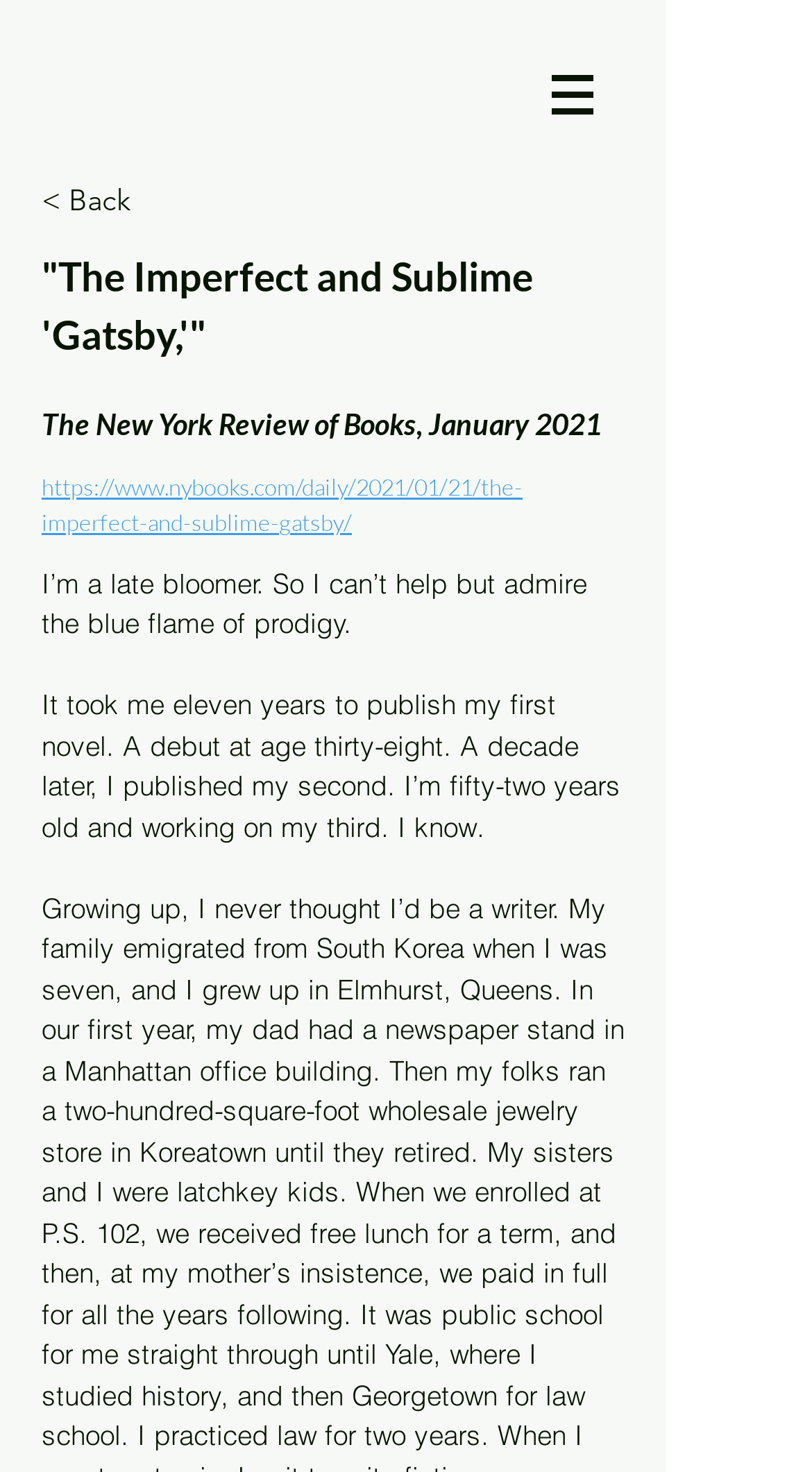What is the URL of the article? Look at the image and give a one-word or short phrase answer.

https://www.nybooks.com/daily/2021/01/21/the-imperfect-and-sublime-gatsby/